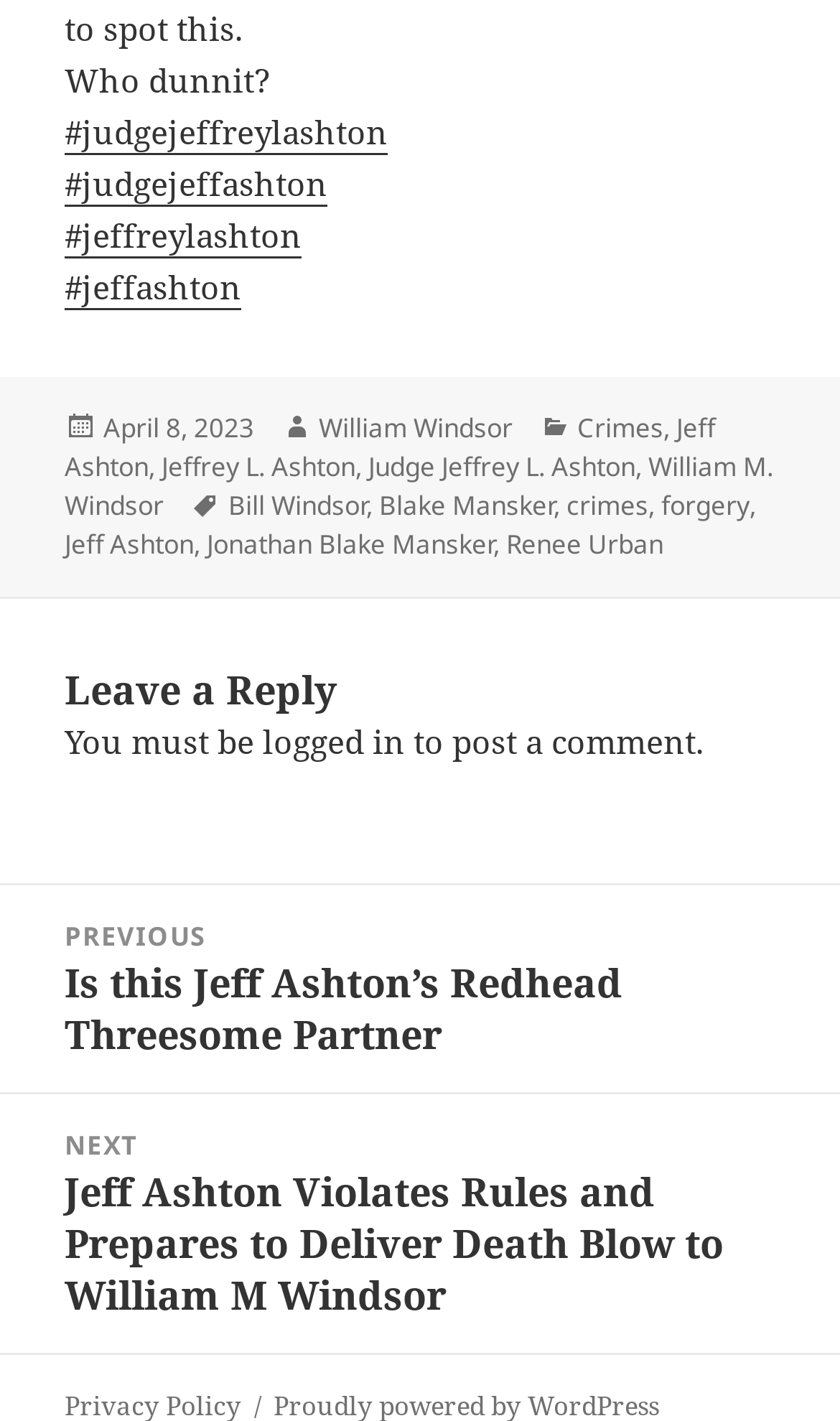Determine the bounding box coordinates of the clickable region to carry out the instruction: "Click on the link to view the post about Judge Jeffrey L. Ashton".

[0.438, 0.315, 0.756, 0.342]